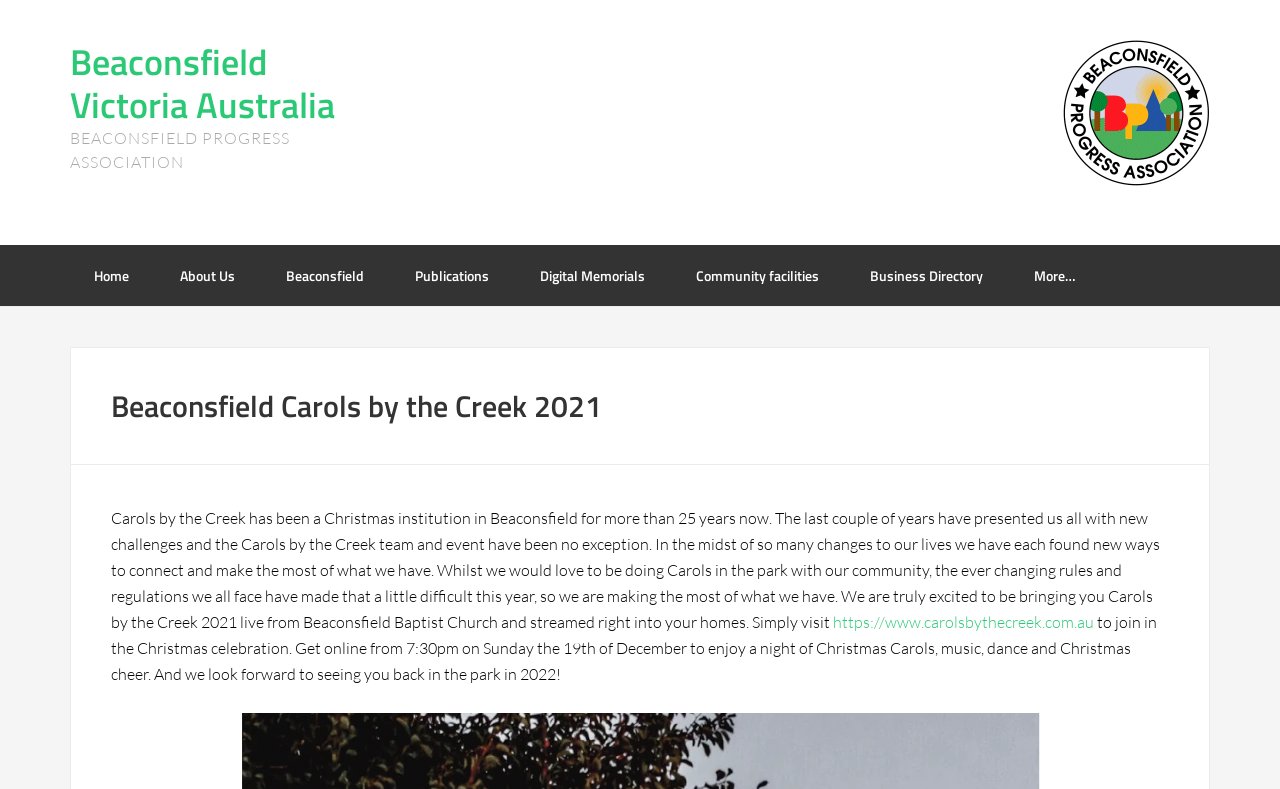Provide the bounding box coordinates of the area you need to click to execute the following instruction: "Click the 'All Post' link".

None